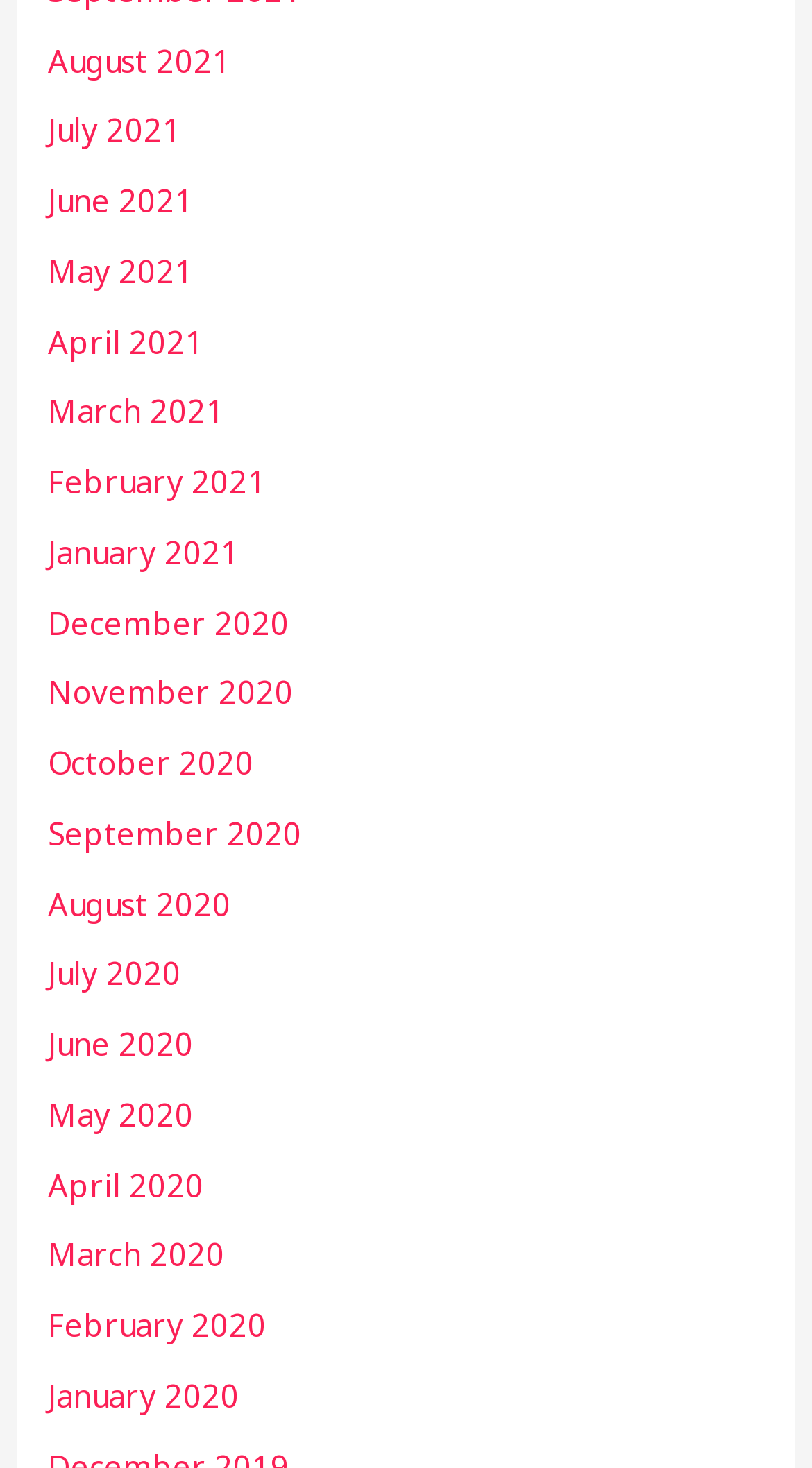Determine the bounding box coordinates of the section I need to click to execute the following instruction: "view August 2021". Provide the coordinates as four float numbers between 0 and 1, i.e., [left, top, right, bottom].

[0.059, 0.026, 0.285, 0.055]